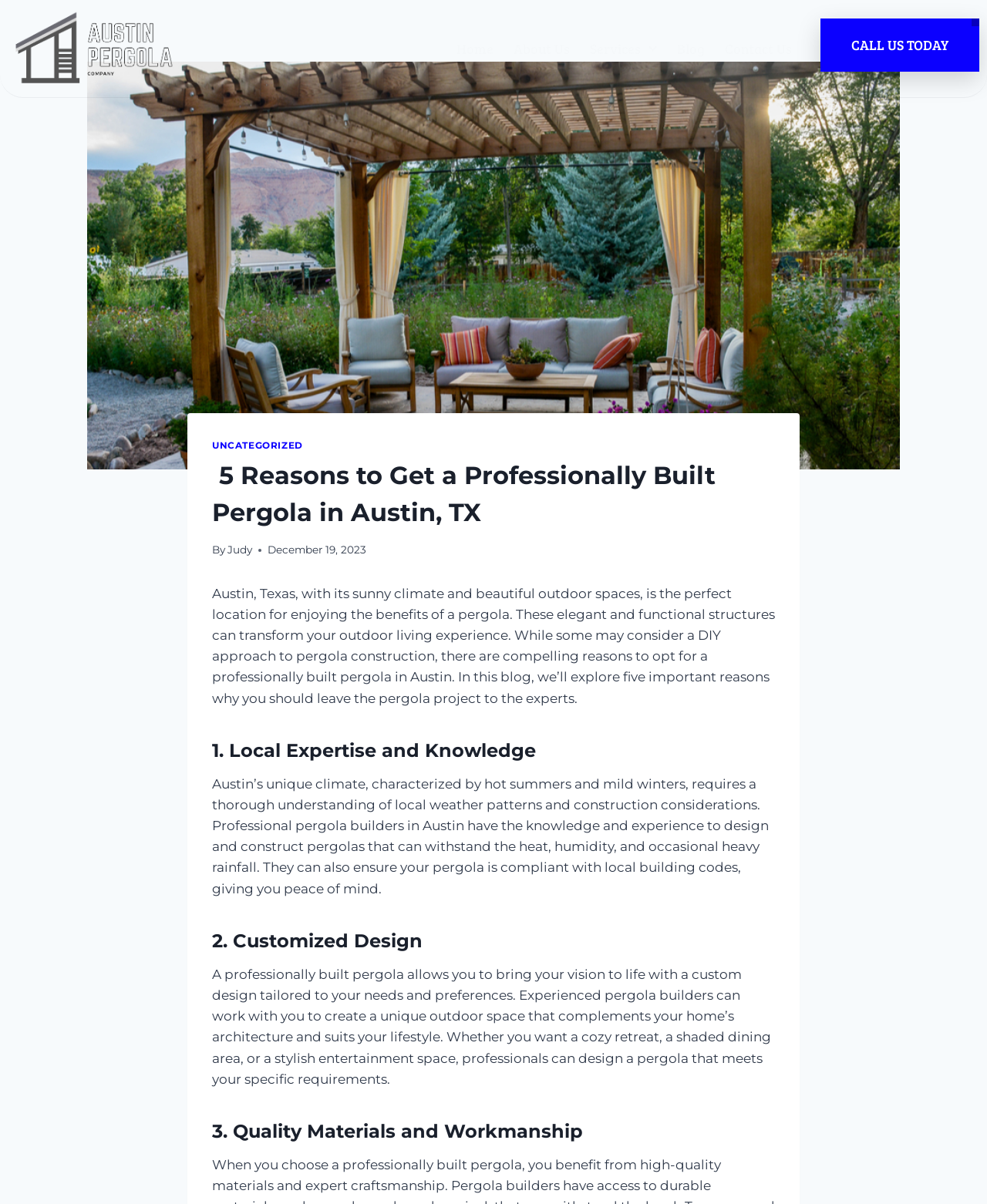Find the bounding box coordinates of the clickable area that will achieve the following instruction: "Go to the Home page".

[0.452, 0.025, 0.51, 0.055]